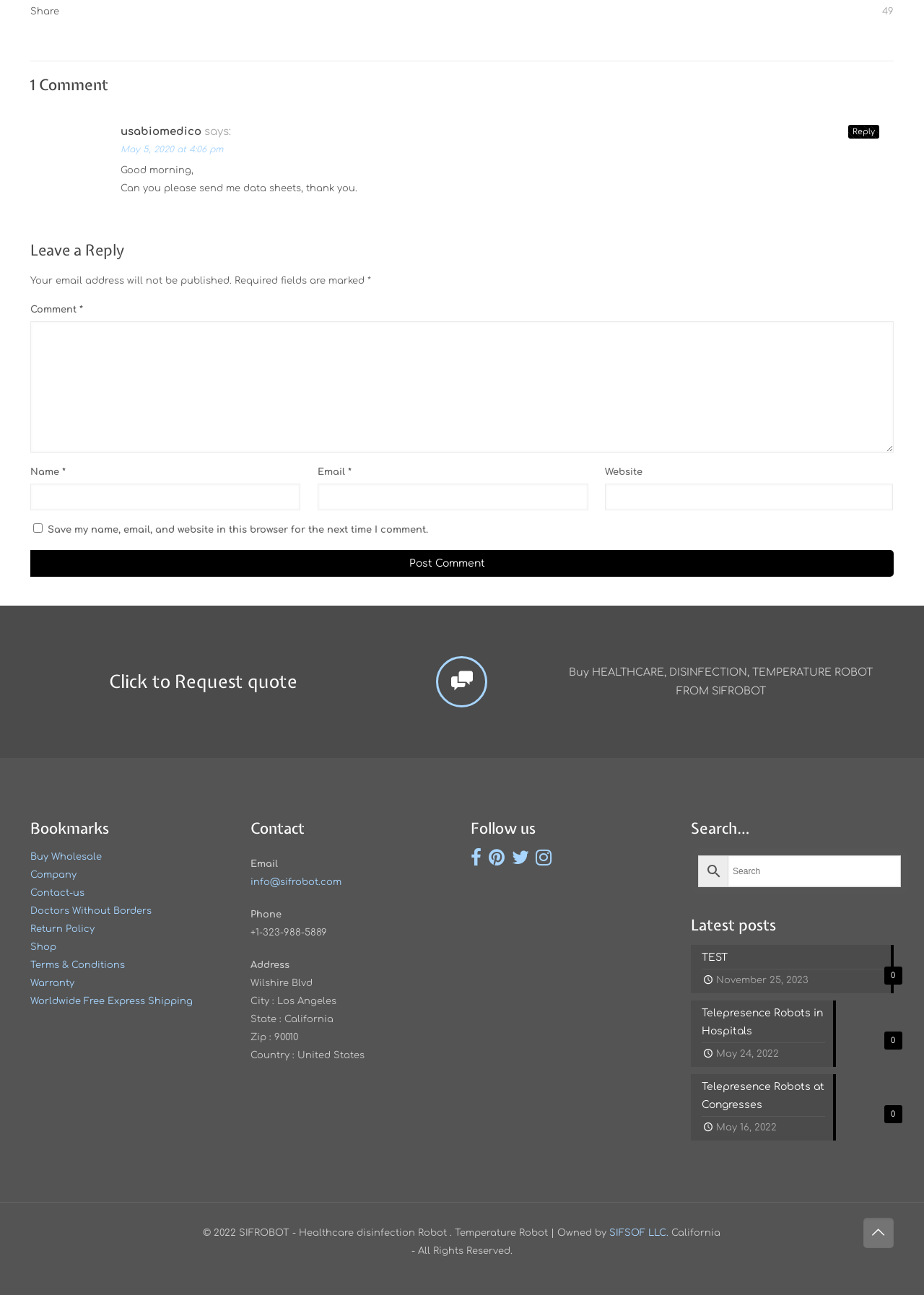Locate the bounding box coordinates of the UI element described by: "alt="SIFSOF-is-a-100-Green-website-We-plant-Tree"". The bounding box coordinates should consist of four float numbers between 0 and 1, i.e., [left, top, right, bottom].

[0.509, 0.779, 0.636, 0.787]